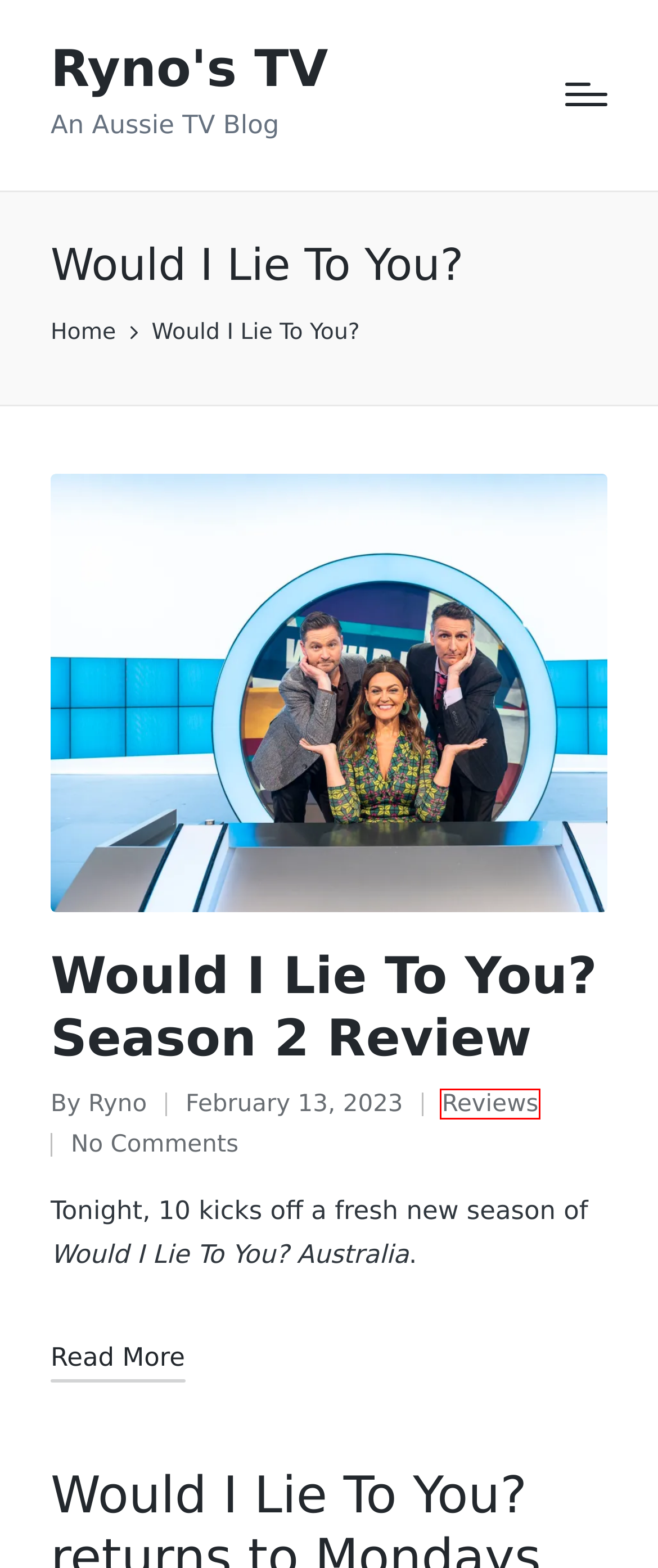You have a screenshot of a webpage with a red rectangle bounding box. Identify the best webpage description that corresponds to the new webpage after clicking the element within the red bounding box. Here are the candidates:
A. March 2018 – Ryno’s TV
B. Would I Lie To You? Season 2 Review – Ryno’s TV
C. June 2022 – Ryno’s TV
D. August 2019 – Ryno’s TV
E. Ryno’s TV – An Aussie TV Blog
F. August 2022 – Ryno’s TV
G. Reviews – Ryno’s TV
H. Ryno – Ryno’s TV

G